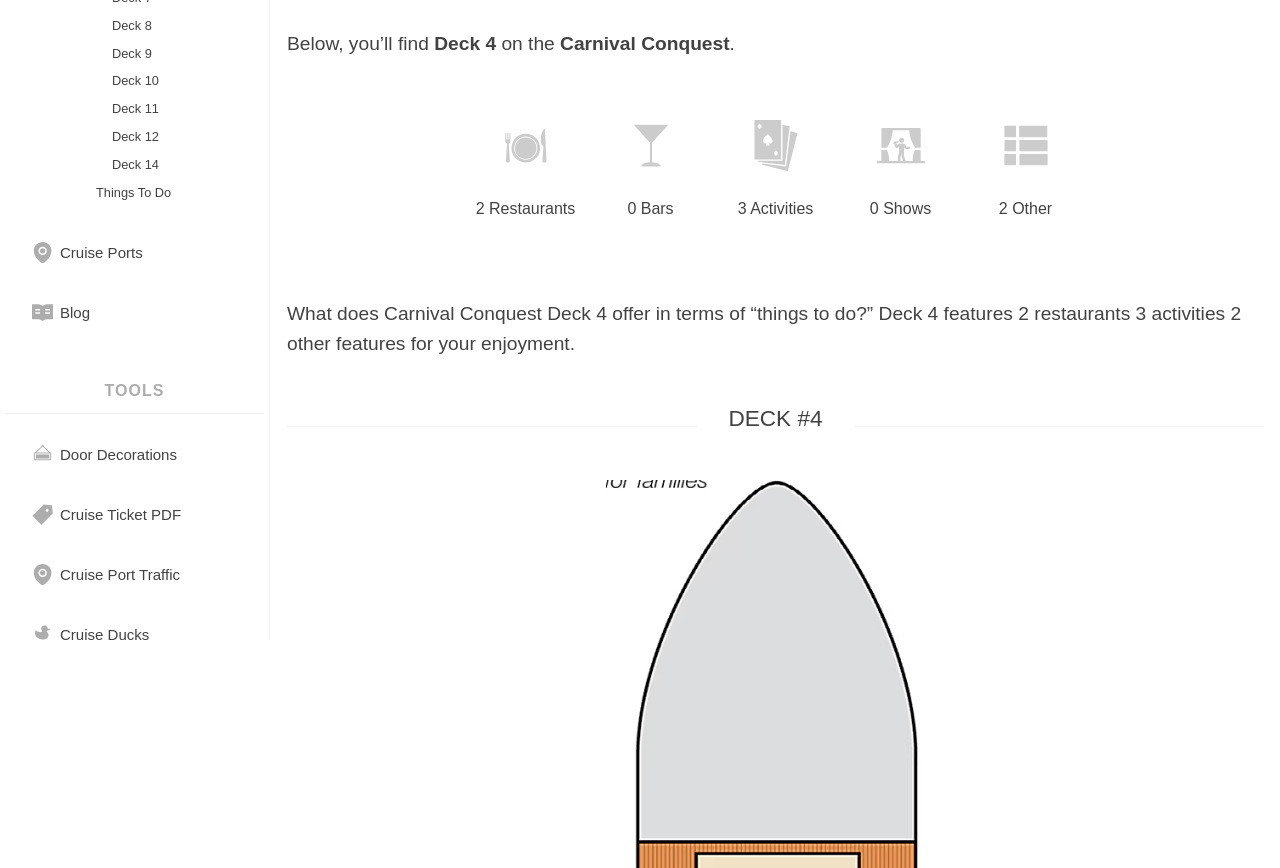Given the description of the UI element: "Things To Do", predict the bounding box coordinates in the form of [left, top, right, bottom], with each value being a float between 0 and 1.

[0.062, 0.206, 0.179, 0.239]